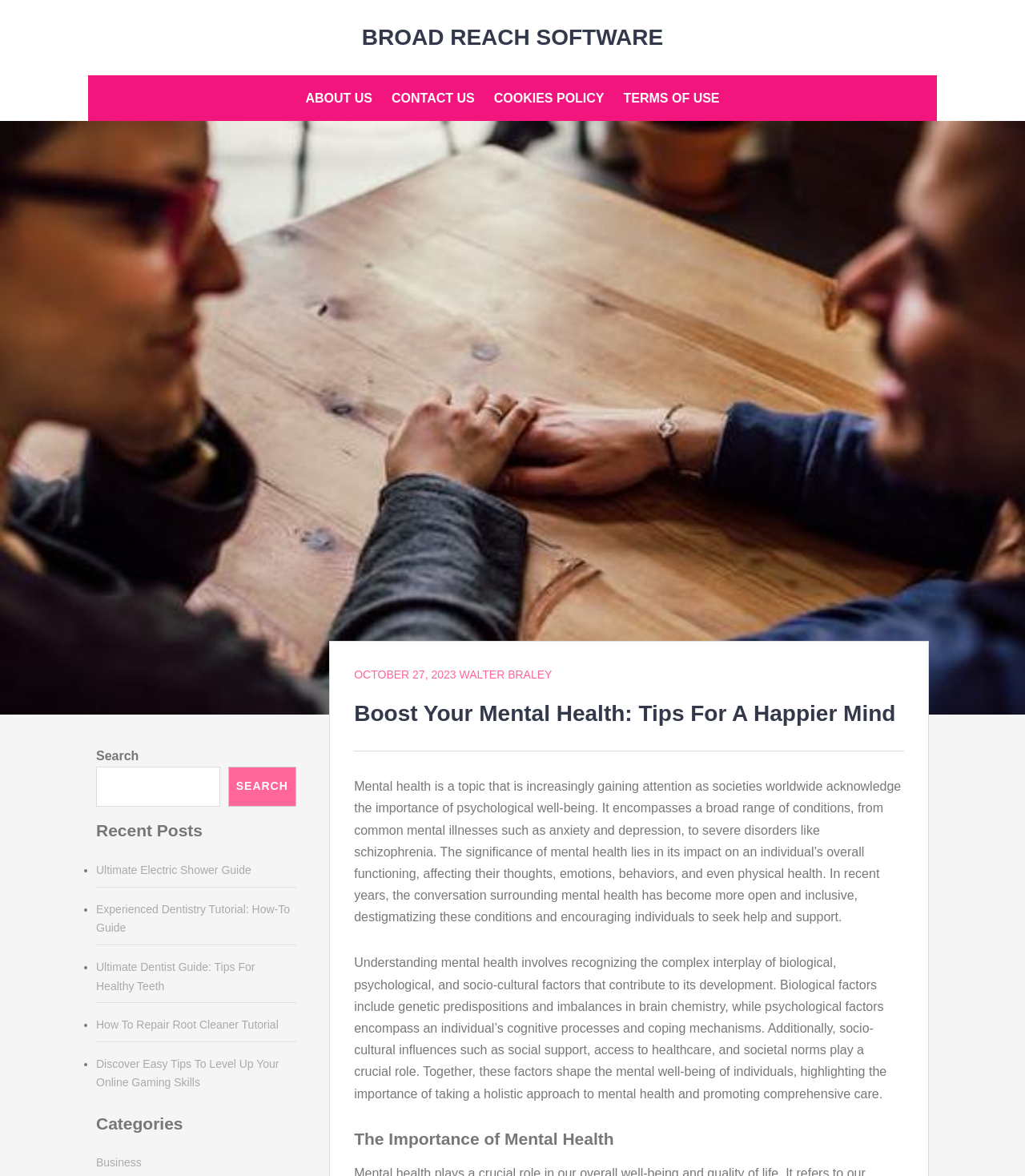What is the topic of the webpage?
Carefully analyze the image and provide a detailed answer to the question.

Based on the webpage content, it is clear that the topic of the webpage is mental health. The heading 'Boost Your Mental Health: Tips For A Happier Mind' and the static text 'Mental health is a topic that is increasingly gaining attention...' suggest that the webpage is focused on mental health.